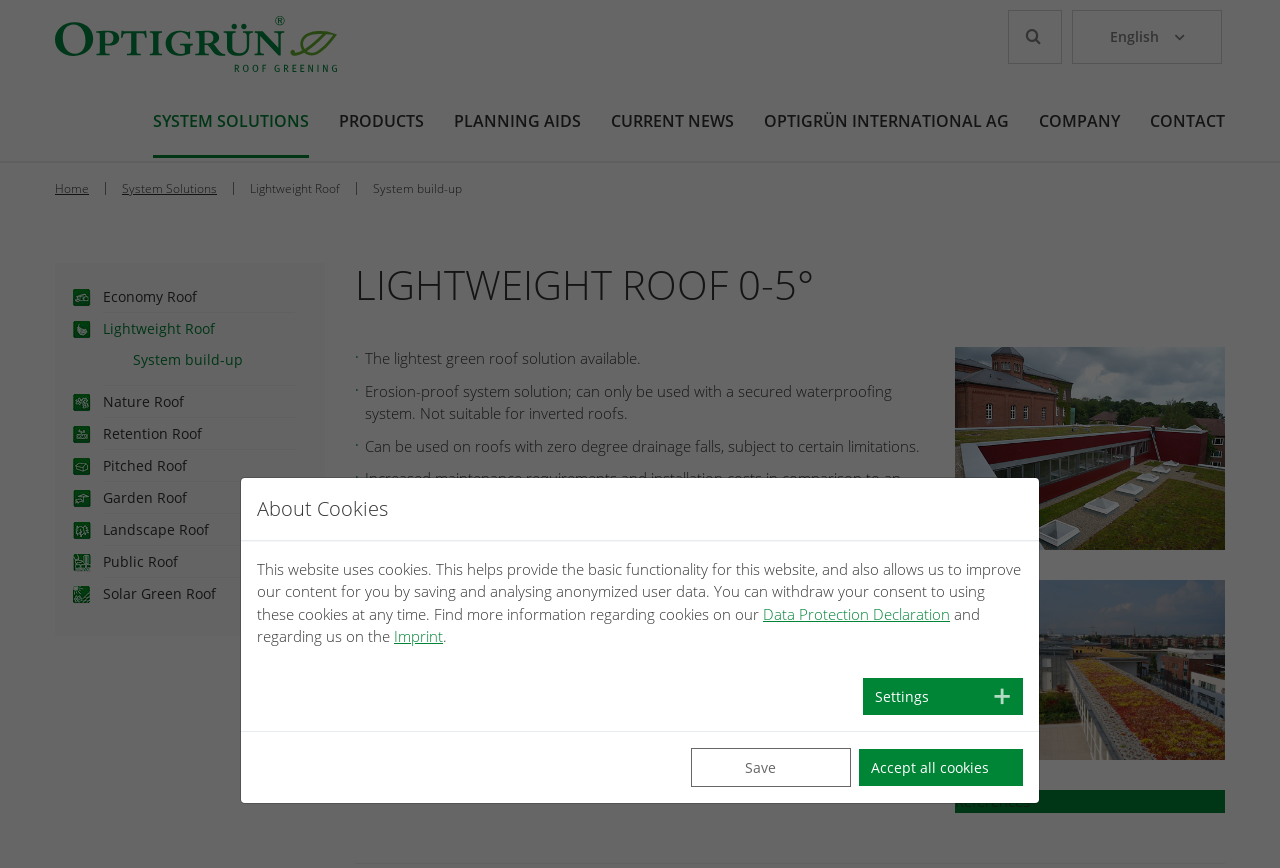Find the bounding box coordinates for the area you need to click to carry out the instruction: "Select English language". The coordinates should be four float numbers between 0 and 1, indicated as [left, top, right, bottom].

[0.838, 0.012, 0.955, 0.074]